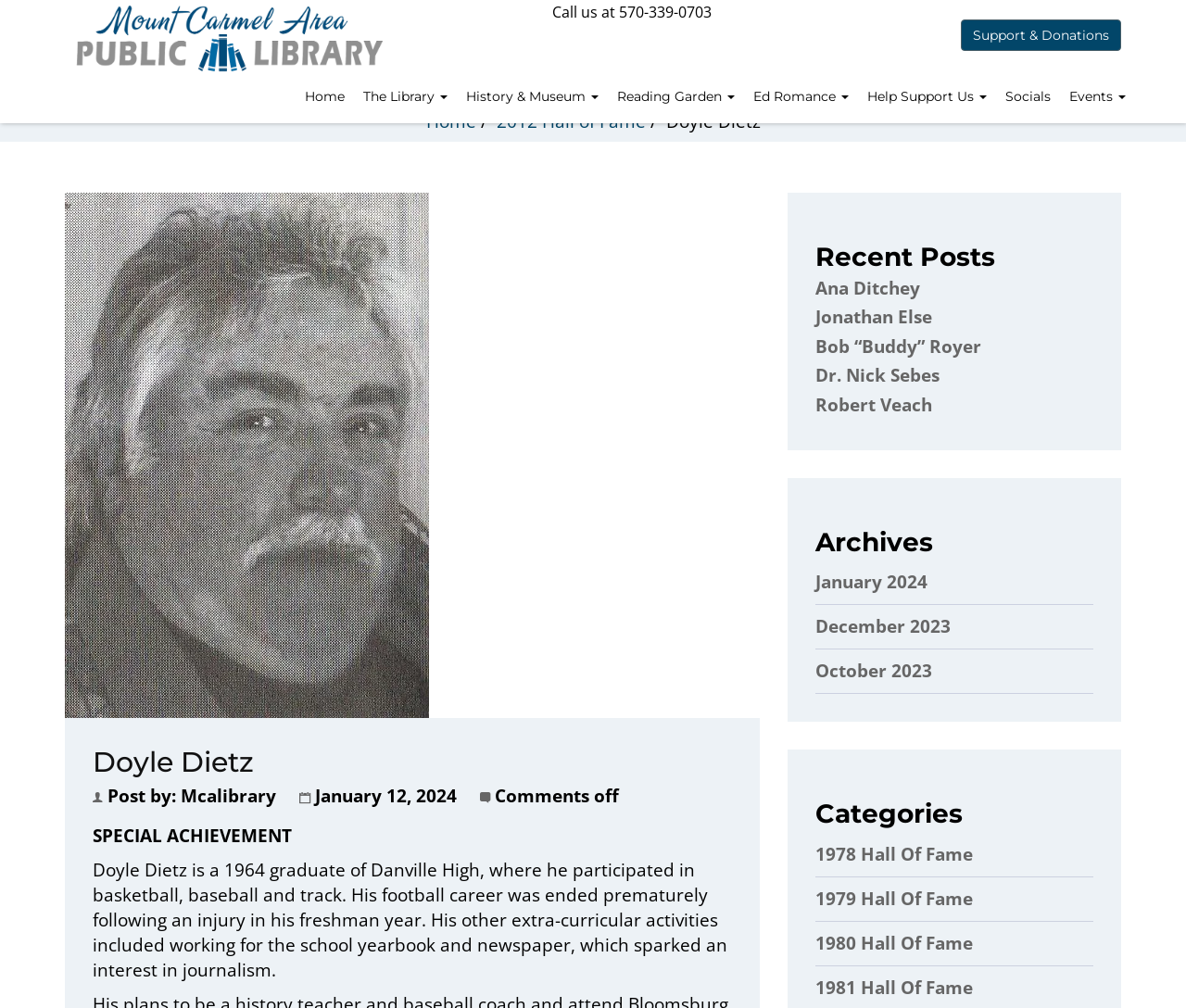Using the webpage screenshot and the element description 1979 Hall Of Fame, determine the bounding box coordinates. Specify the coordinates in the format (top-left x, top-left y, bottom-right x, bottom-right y) with values ranging from 0 to 1.

[0.688, 0.87, 0.922, 0.914]